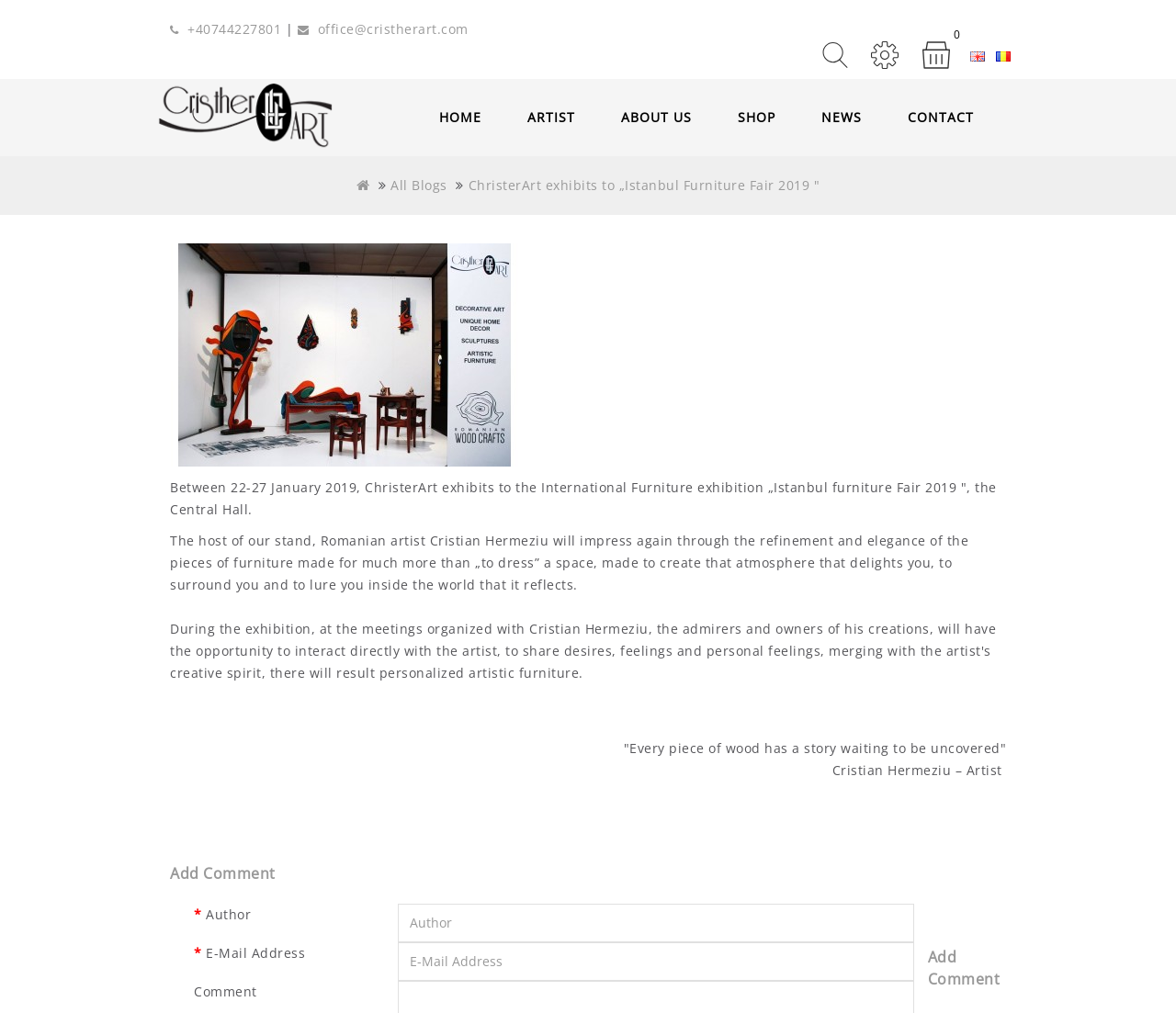Extract the bounding box for the UI element that matches this description: "name="email" placeholder="E-Mail Address"".

[0.338, 0.93, 0.777, 0.968]